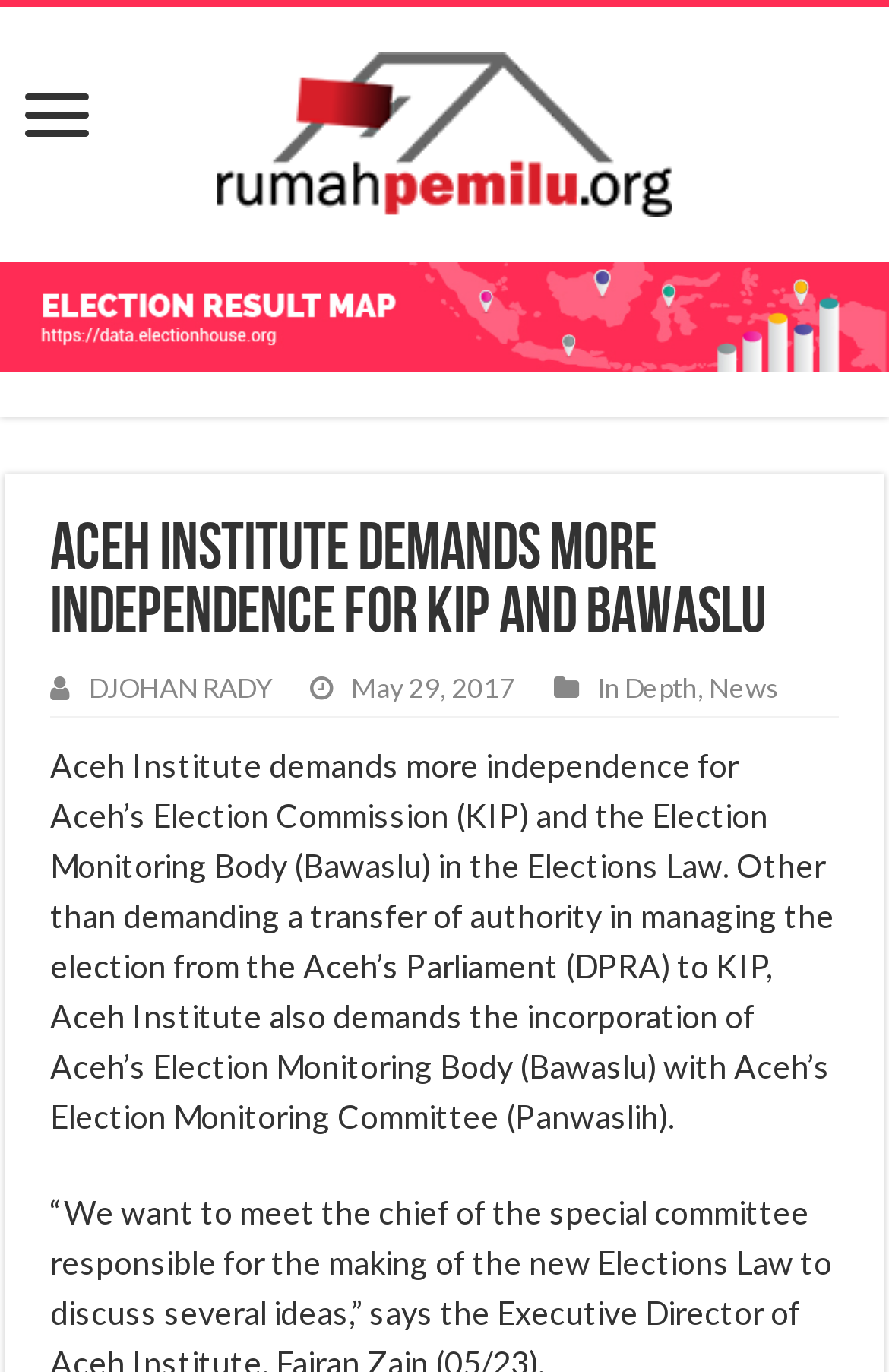What is the name of the election commission?
Analyze the screenshot and provide a detailed answer to the question.

By reading the StaticText element 'Aceh Institute demands more independence for Aceh’s Election Commission (KIP) and the Election Monitoring Body (Bawaslu) in the Elections Law.', I found that the name of the election commission is KIP.